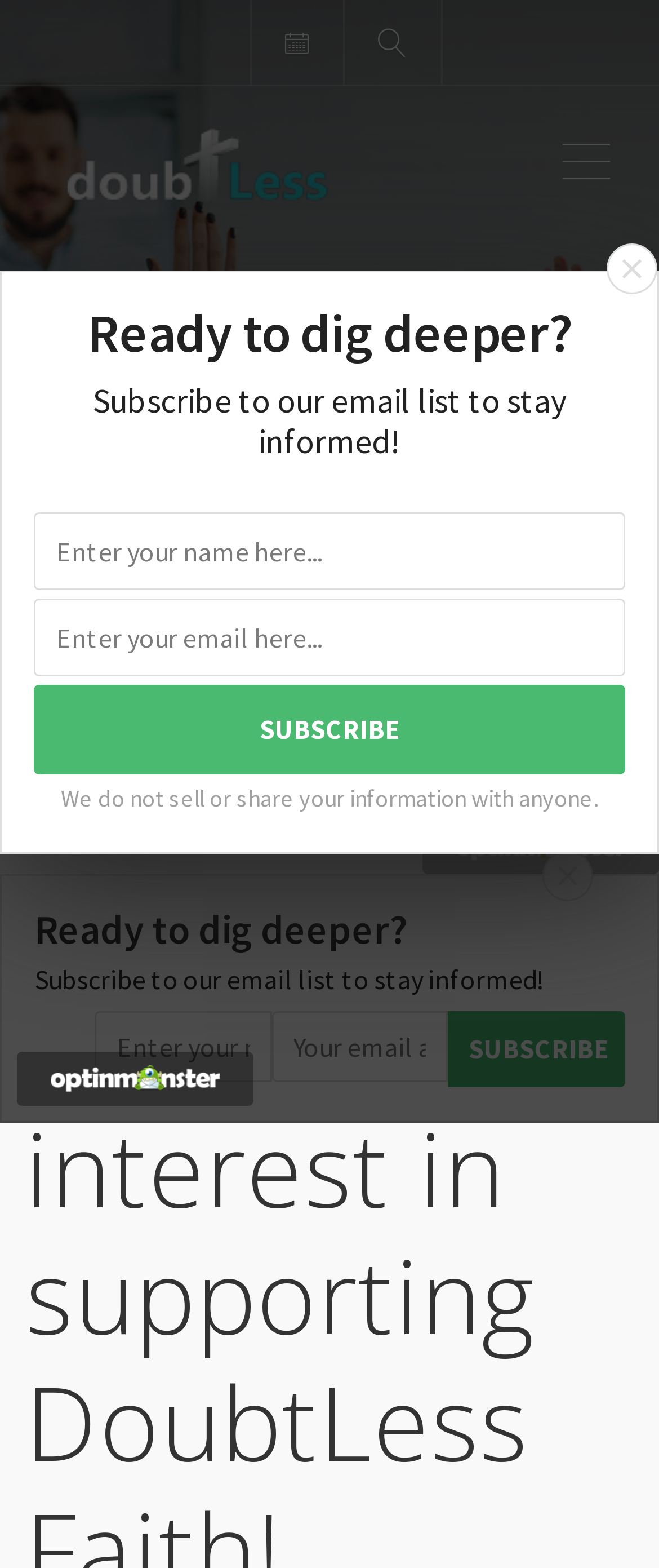Give a detailed overview of the webpage's appearance and contents.

The webpage is titled "Support - DoubtLess Faith" and appears to be a donation or subscription page for a Christian ministry. At the top left, there is a link to the "Home" page, accompanied by a small image. To the right of this, there is a "MENU" button. 

Below these elements, a prominent heading reads "Support". On the right side of the page, there is an image with the text "Powered by OptinMonster". 

The main content of the page is a subscription form, which is divided into two sections. The first section has a heading that asks "Ready to dig deeper?" and invites users to subscribe to the email list to stay informed. Below this, there are two text boxes to input "Name" and "Email", respectively, with a "SUBSCRIBE" button to the right. 

The second section is a modal dialog that appears when the "SUBSCRIBE" button is clicked. This dialog has a similar layout to the first section, with a heading, two text boxes for "Name" and "Email", and a "SUBSCRIBE" button. Additionally, there is a "Terms of Service" section with a statement assuring users that their information will not be sold or shared. 

Throughout the page, there are several images, including a small icon for the "Close" button and a graphics symbol.